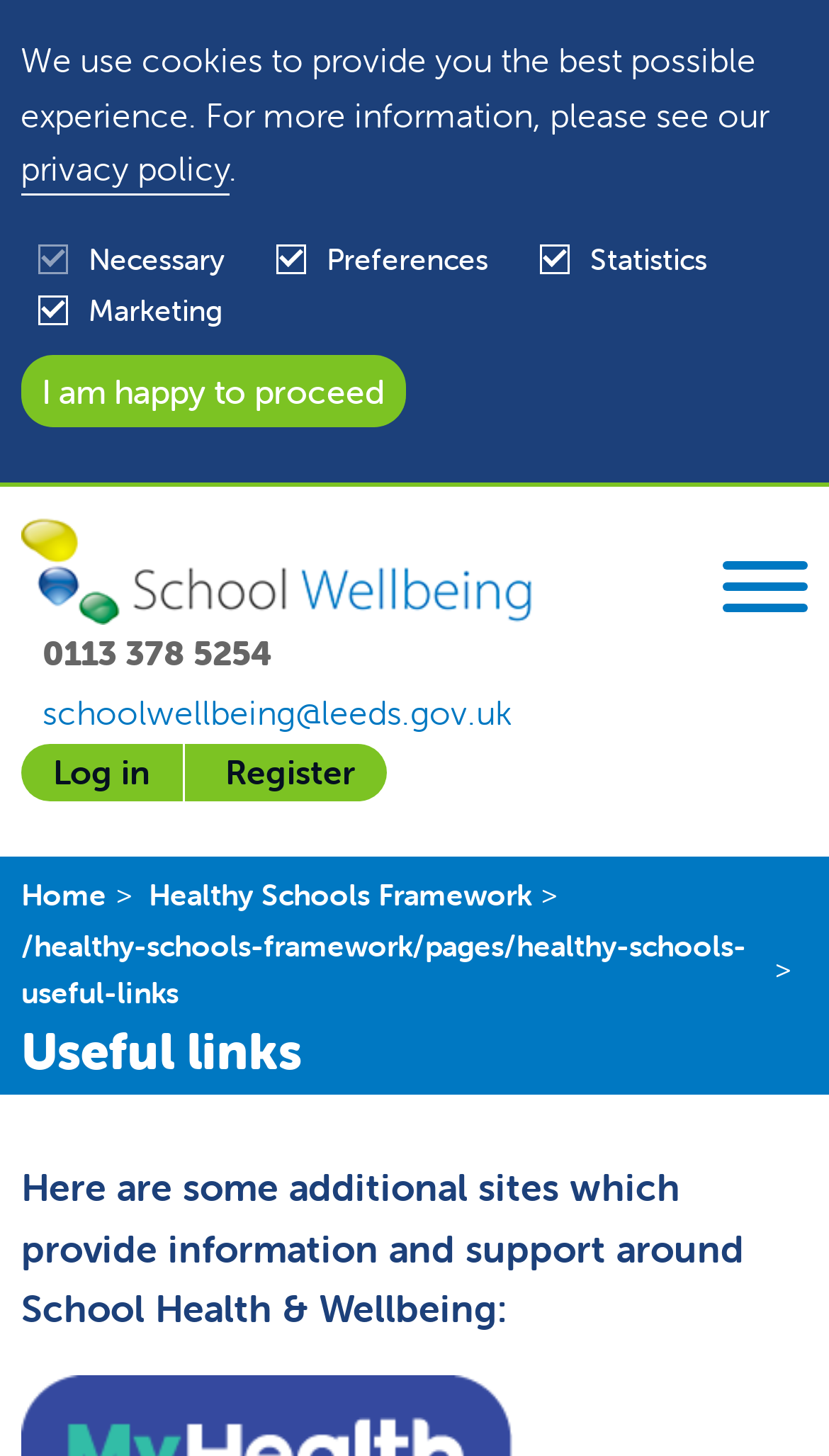Answer the question in one word or a short phrase:
What type of information is provided by the links in the 'Useful links' section?

School Health & Wellbeing